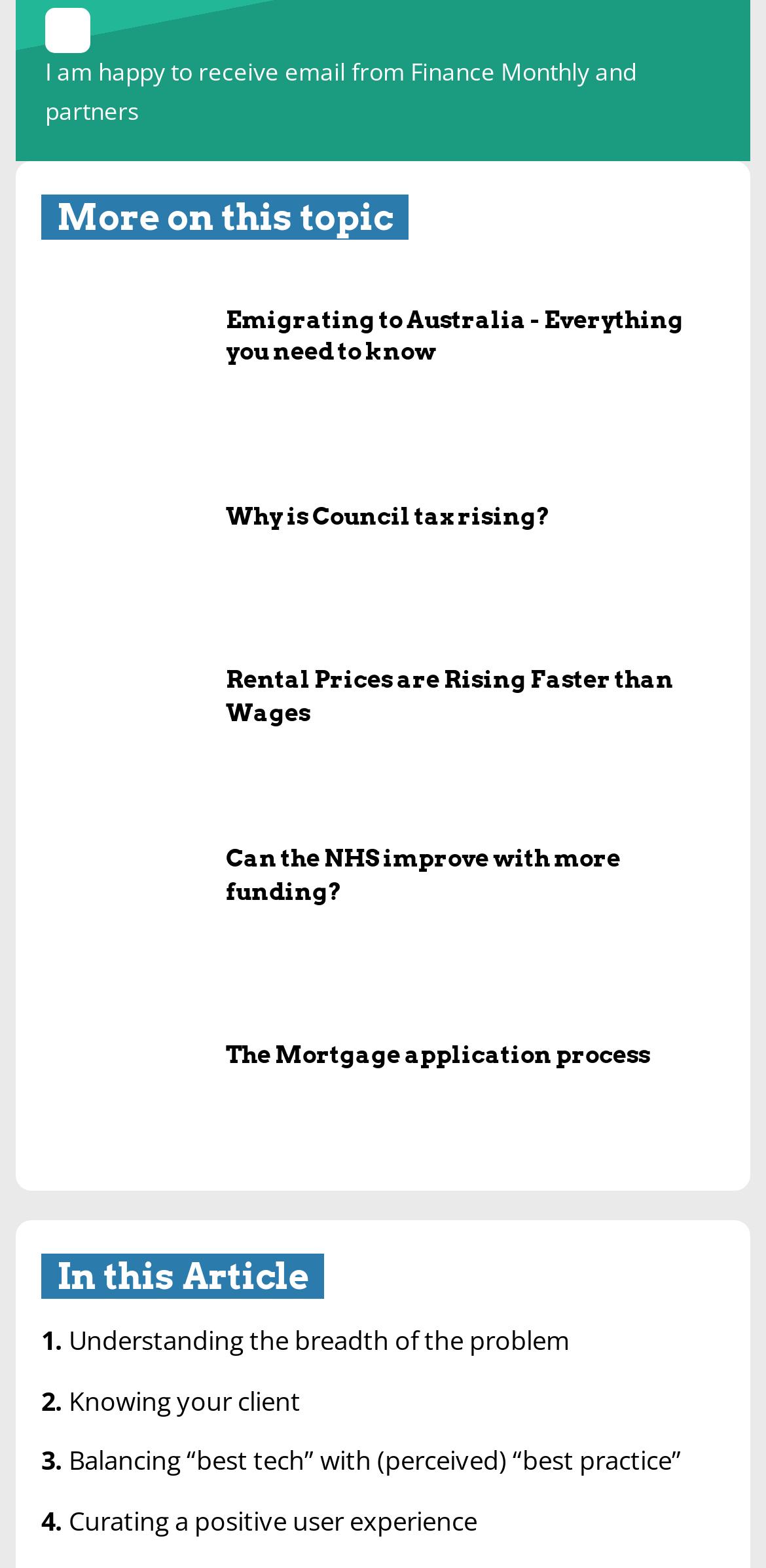Please respond to the question using a single word or phrase:
Is the checkbox checked?

No